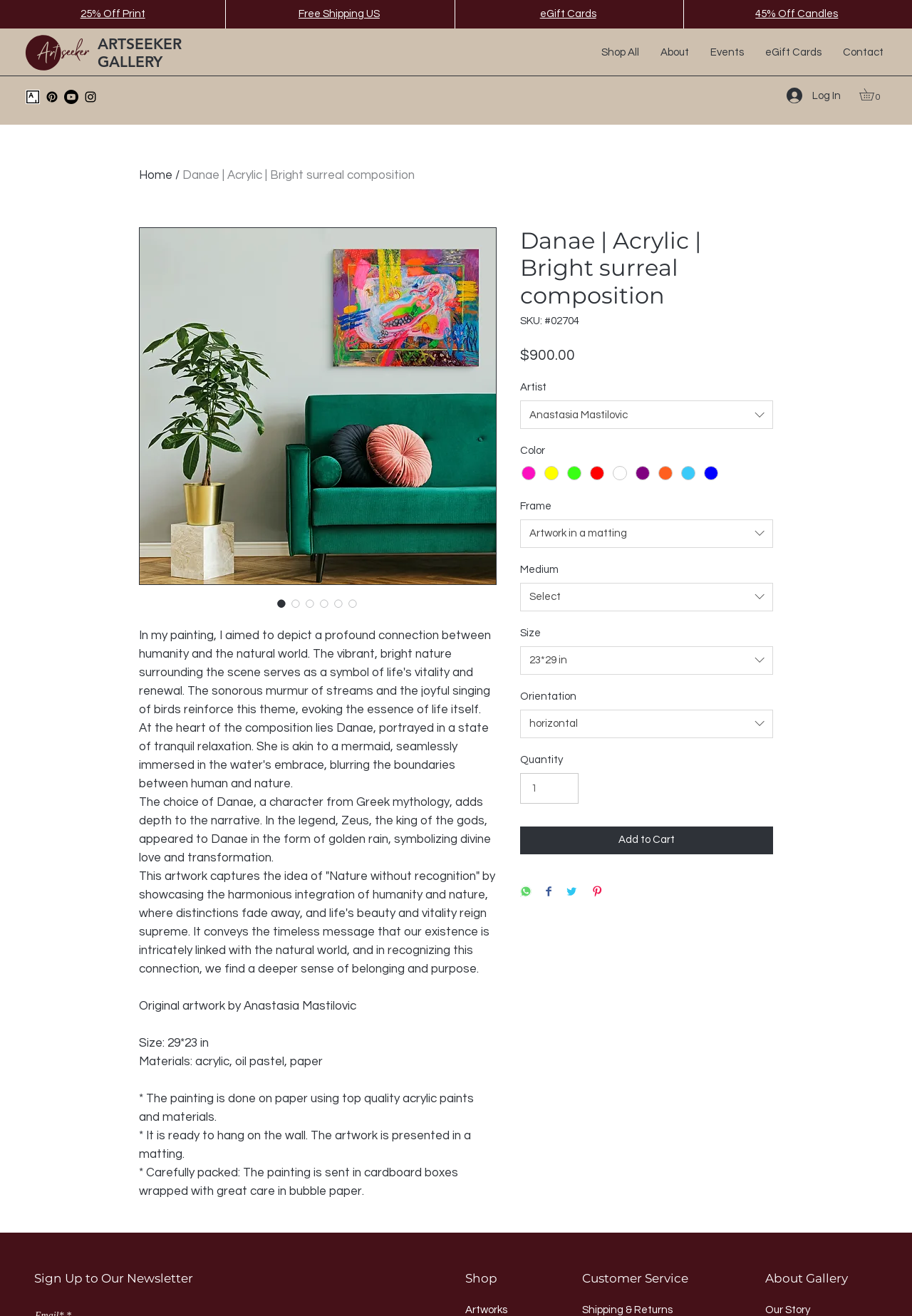What is the name of the artwork?
Using the image as a reference, answer the question in detail.

The name of the artwork can be found in the title of the webpage, which is 'Danae | Acrylic | Bright surreal composition'. This title is also repeated in the StaticText element with ID 535.